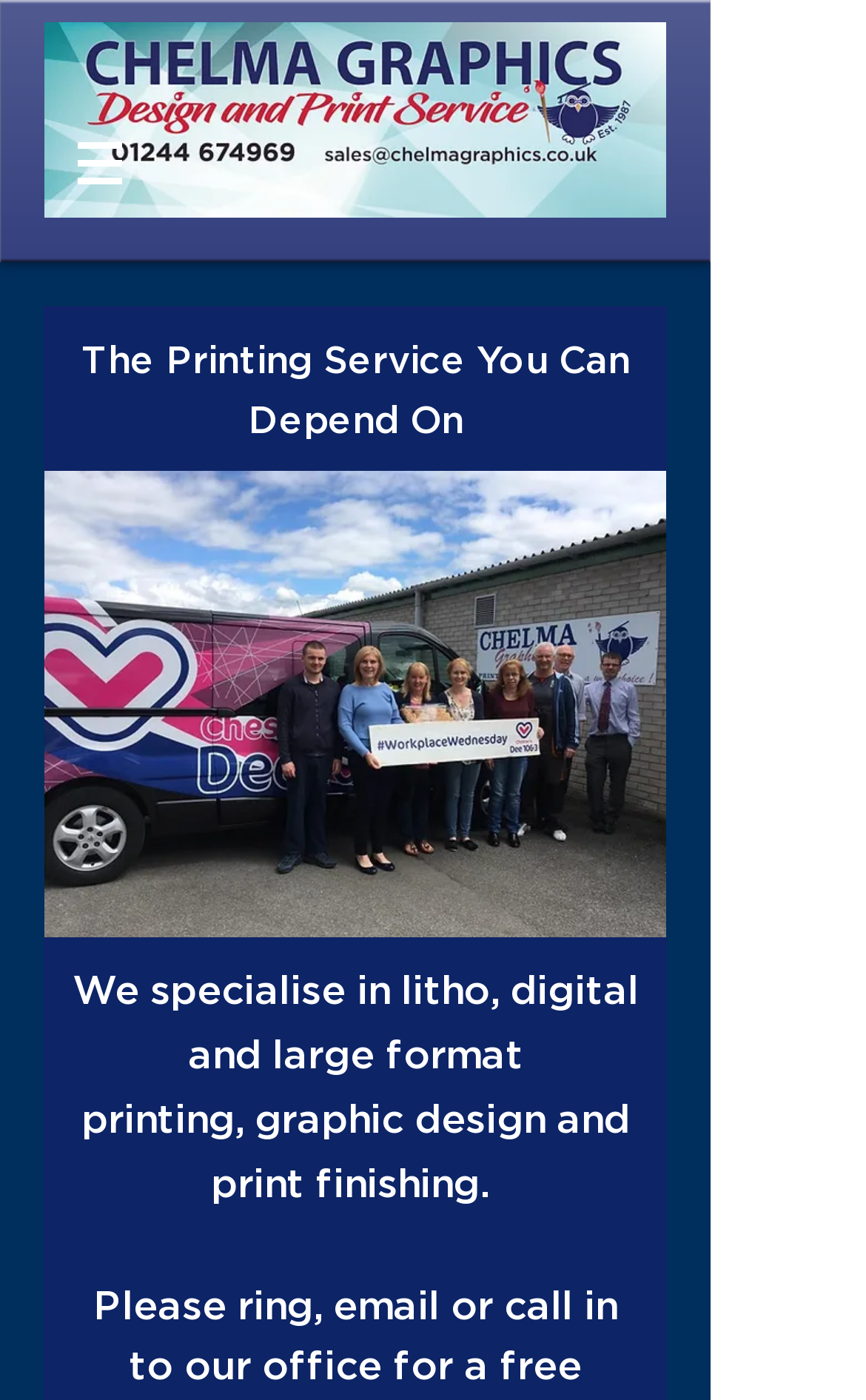What is the tone of the webpage?
Please provide a comprehensive and detailed answer to the question.

The tone of the webpage appears to be professional, as indicated by the formal language used in the StaticText elements, such as 'The Printing Service You Can Depend On', and the presence of a navigation menu and a header image, which suggests a structured and organized layout.